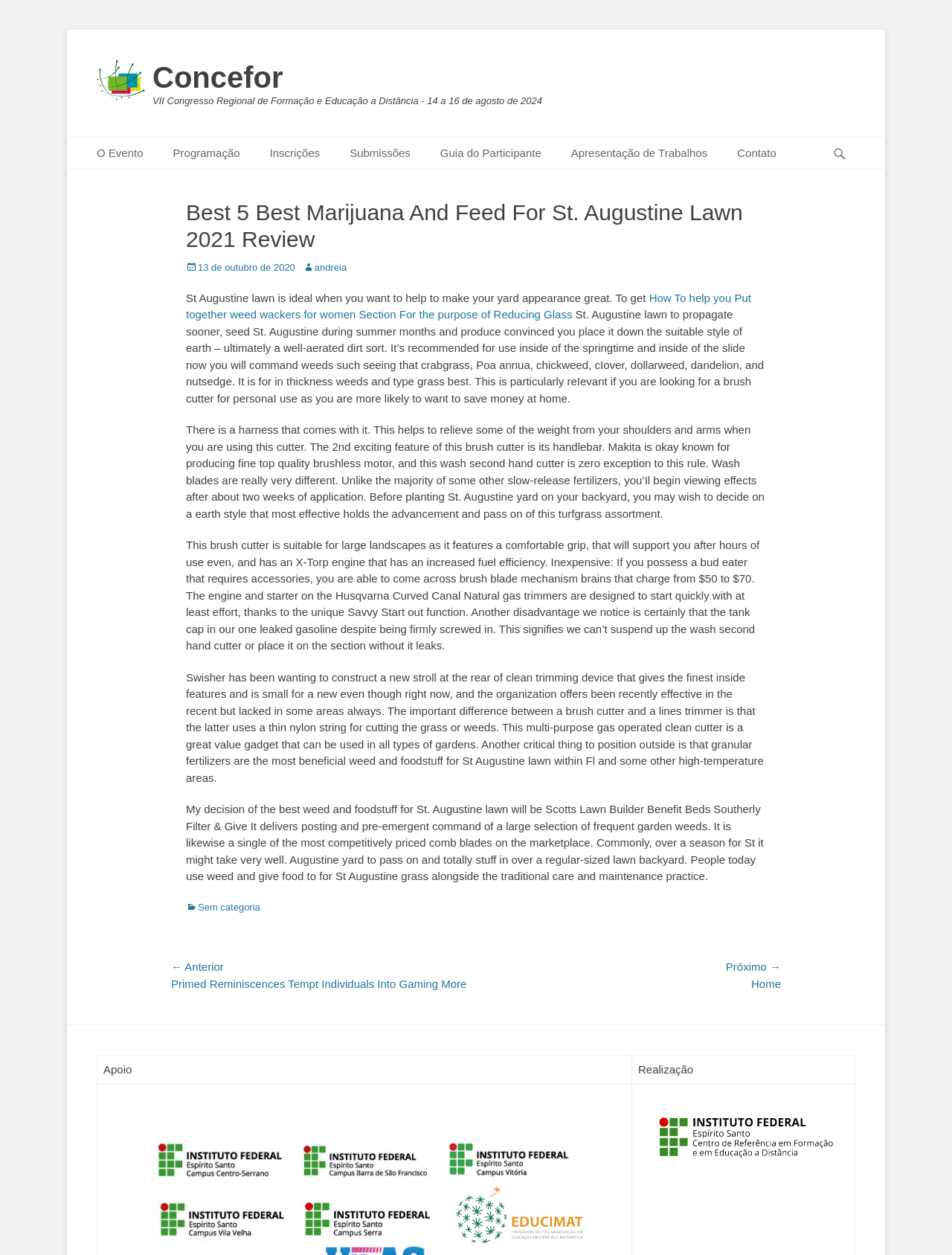Kindly determine the bounding box coordinates of the area that needs to be clicked to fulfill this instruction: "View the 'Posts' navigation".

[0.18, 0.764, 0.82, 0.791]